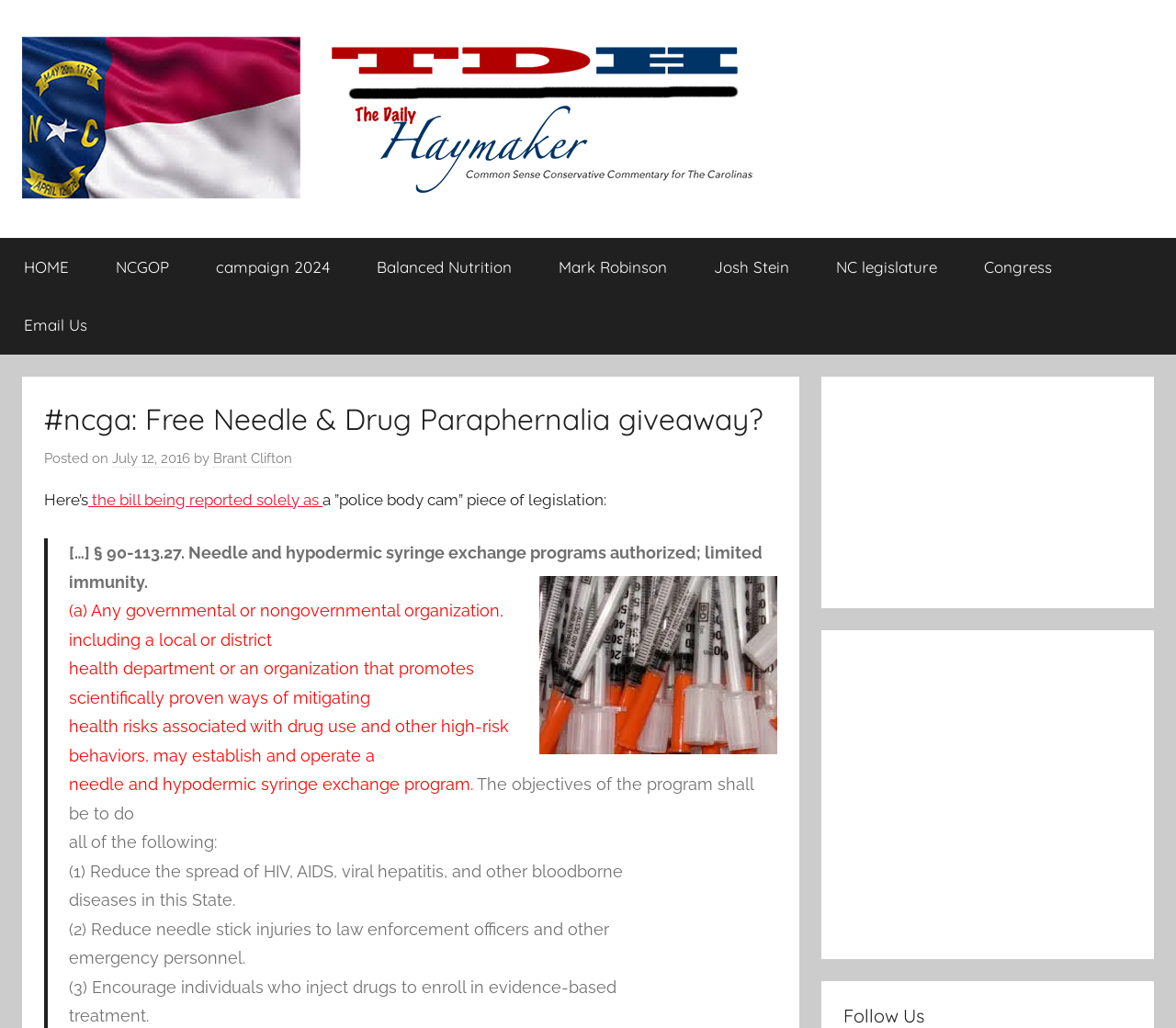Can you determine the bounding box coordinates of the area that needs to be clicked to fulfill the following instruction: "Click on the 'HOME' link"?

[0.0, 0.231, 0.078, 0.288]